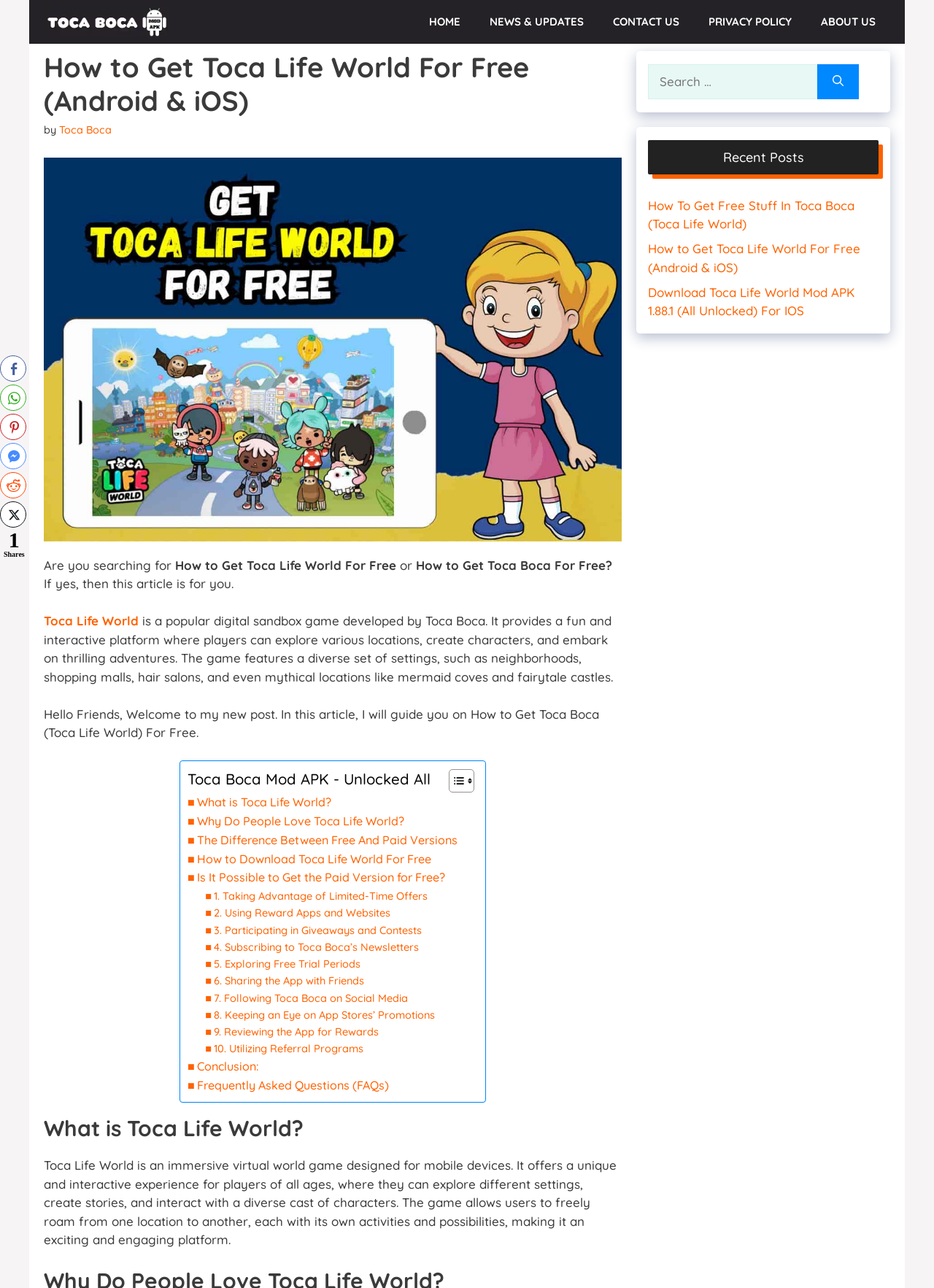Can you pinpoint the bounding box coordinates for the clickable element required for this instruction: "Share on Facebook"? The coordinates should be four float numbers between 0 and 1, i.e., [left, top, right, bottom].

[0.0, 0.276, 0.028, 0.296]